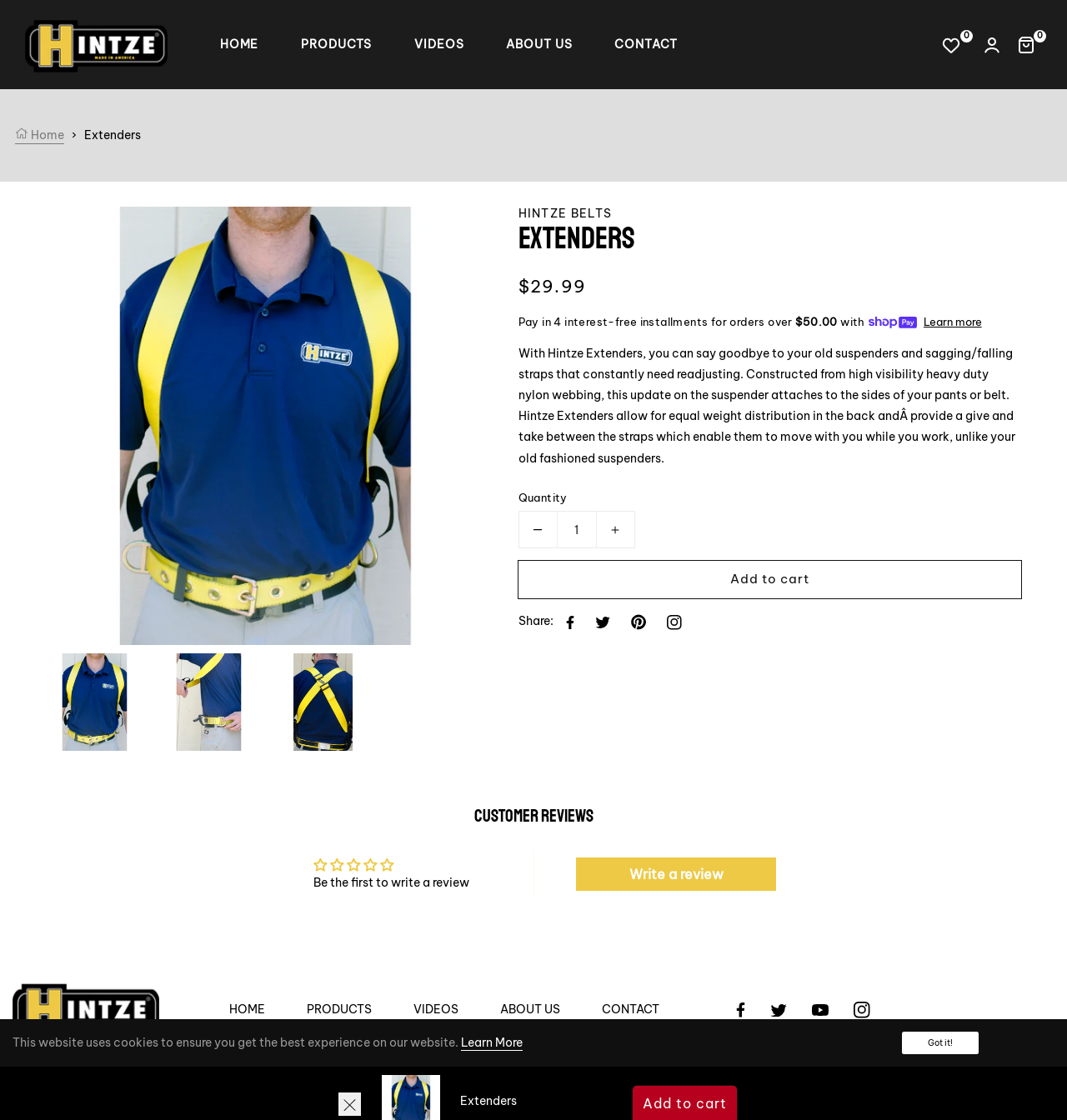Locate the bounding box coordinates of the element's region that should be clicked to carry out the following instruction: "Learn more about Shop Pay". The coordinates need to be four float numbers between 0 and 1, i.e., [left, top, right, bottom].

[0.865, 0.281, 0.92, 0.295]